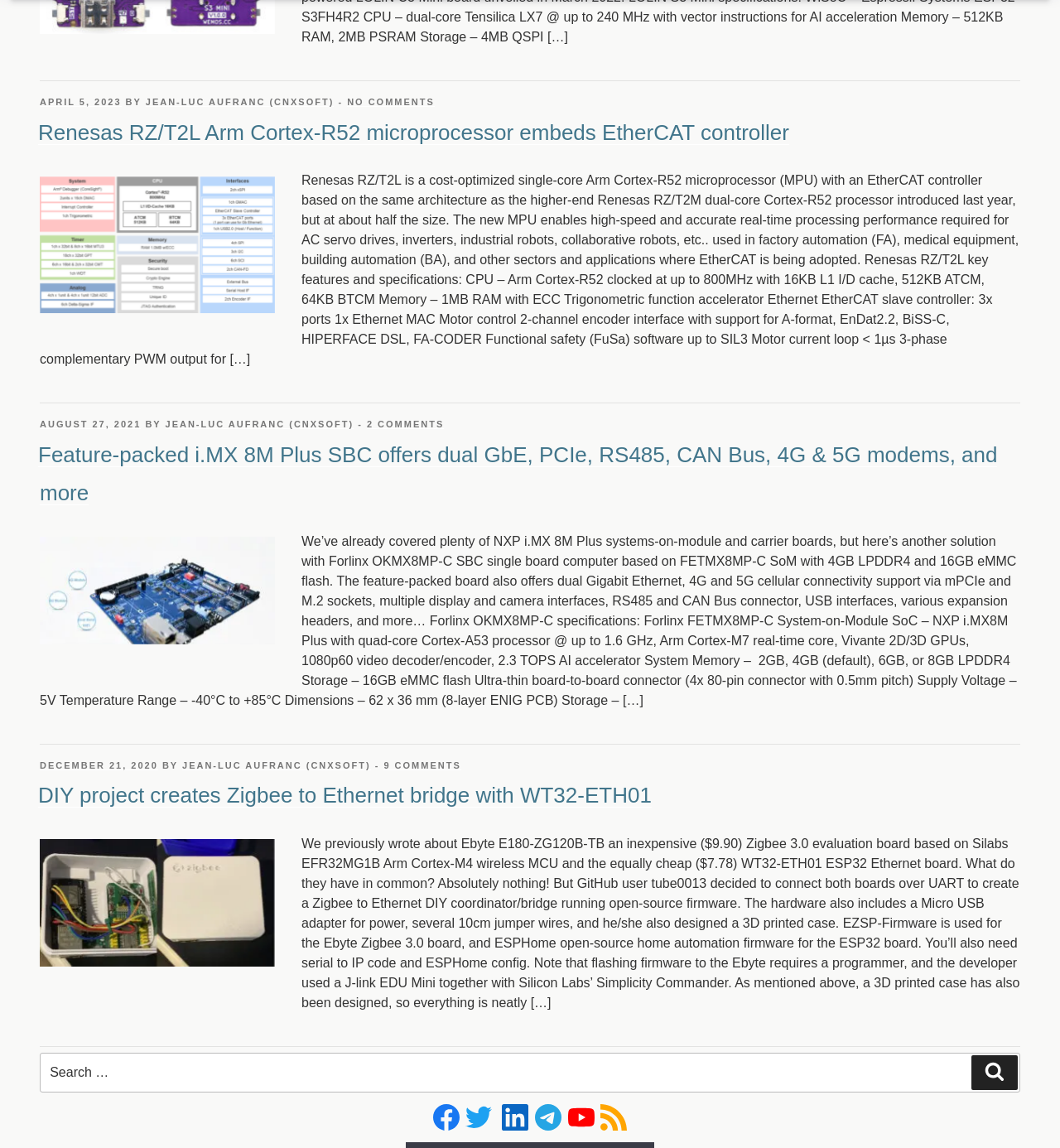Determine the bounding box coordinates of the section I need to click to execute the following instruction: "Search for something". Provide the coordinates as four float numbers between 0 and 1, i.e., [left, top, right, bottom].

[0.038, 0.917, 0.962, 0.952]